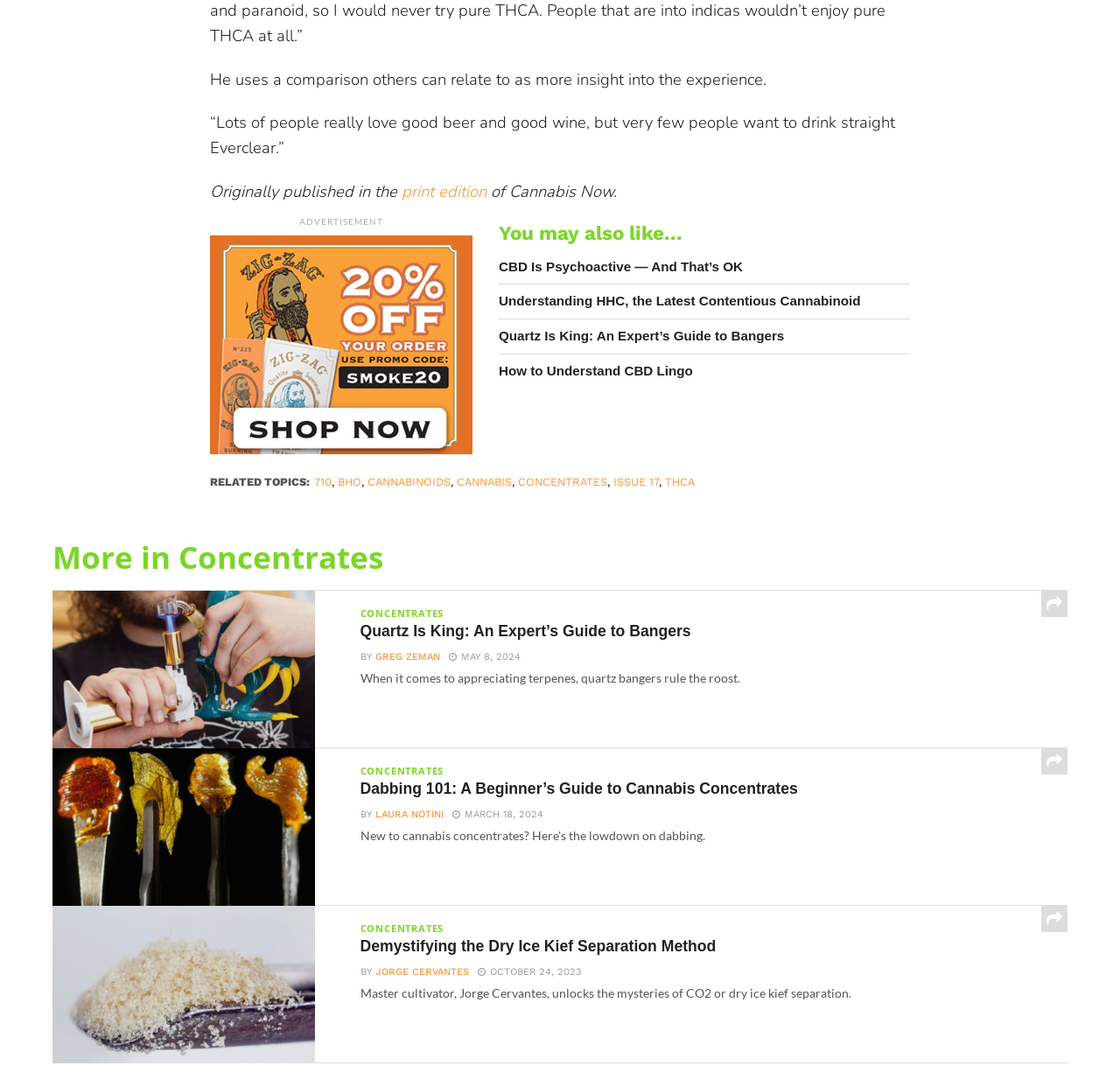Locate the bounding box of the UI element defined by this description: "Laura Notini". The coordinates should be given as four float numbers between 0 and 1, formatted as [left, top, right, bottom].

[0.335, 0.749, 0.396, 0.759]